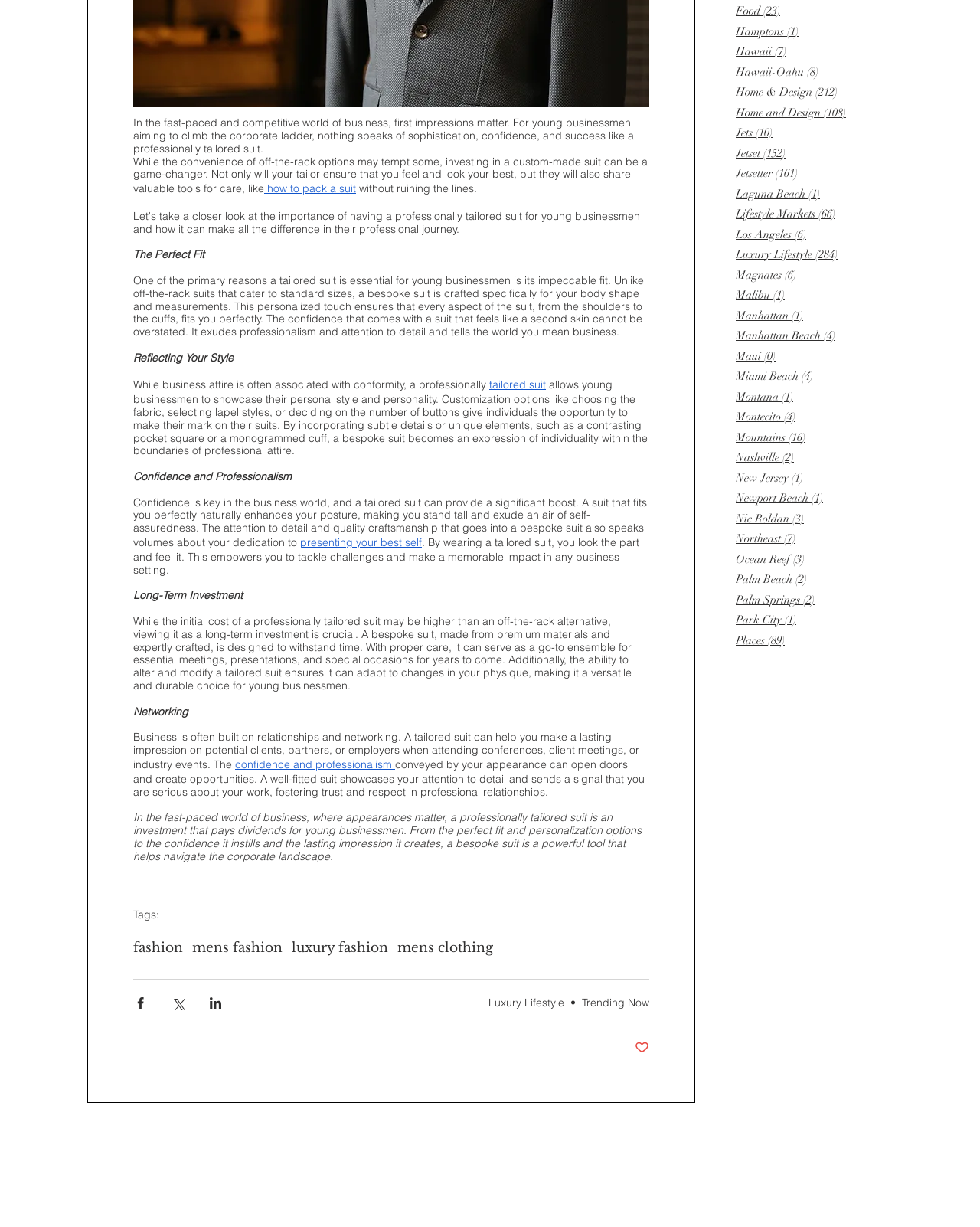Identify and provide the bounding box coordinates of the UI element described: "fashion". The coordinates should be formatted as [left, top, right, bottom], with each number being a float between 0 and 1.

[0.136, 0.766, 0.187, 0.779]